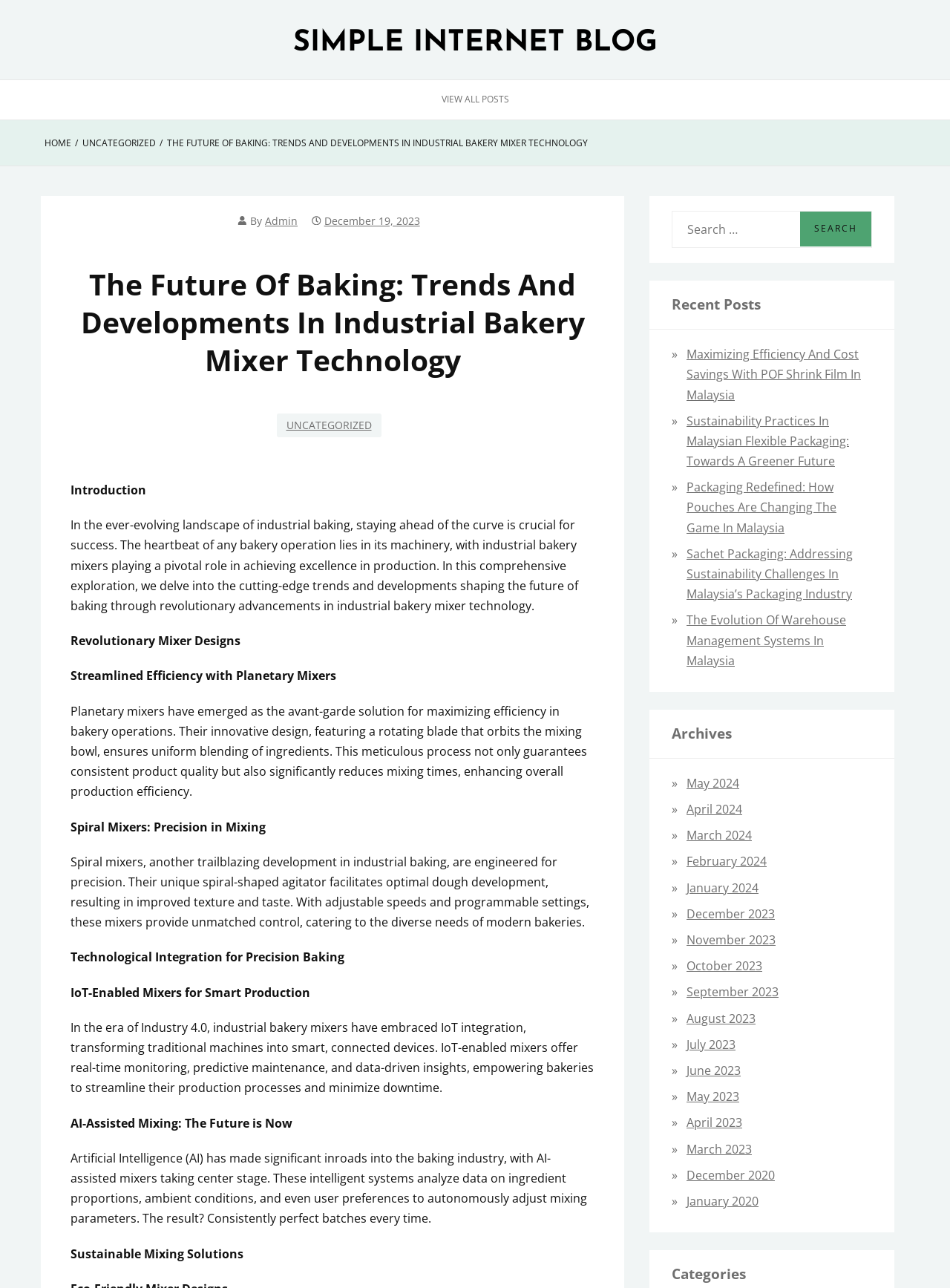Answer in one word or a short phrase: 
What is the category of the webpage's recent posts?

Packaging and warehouse management